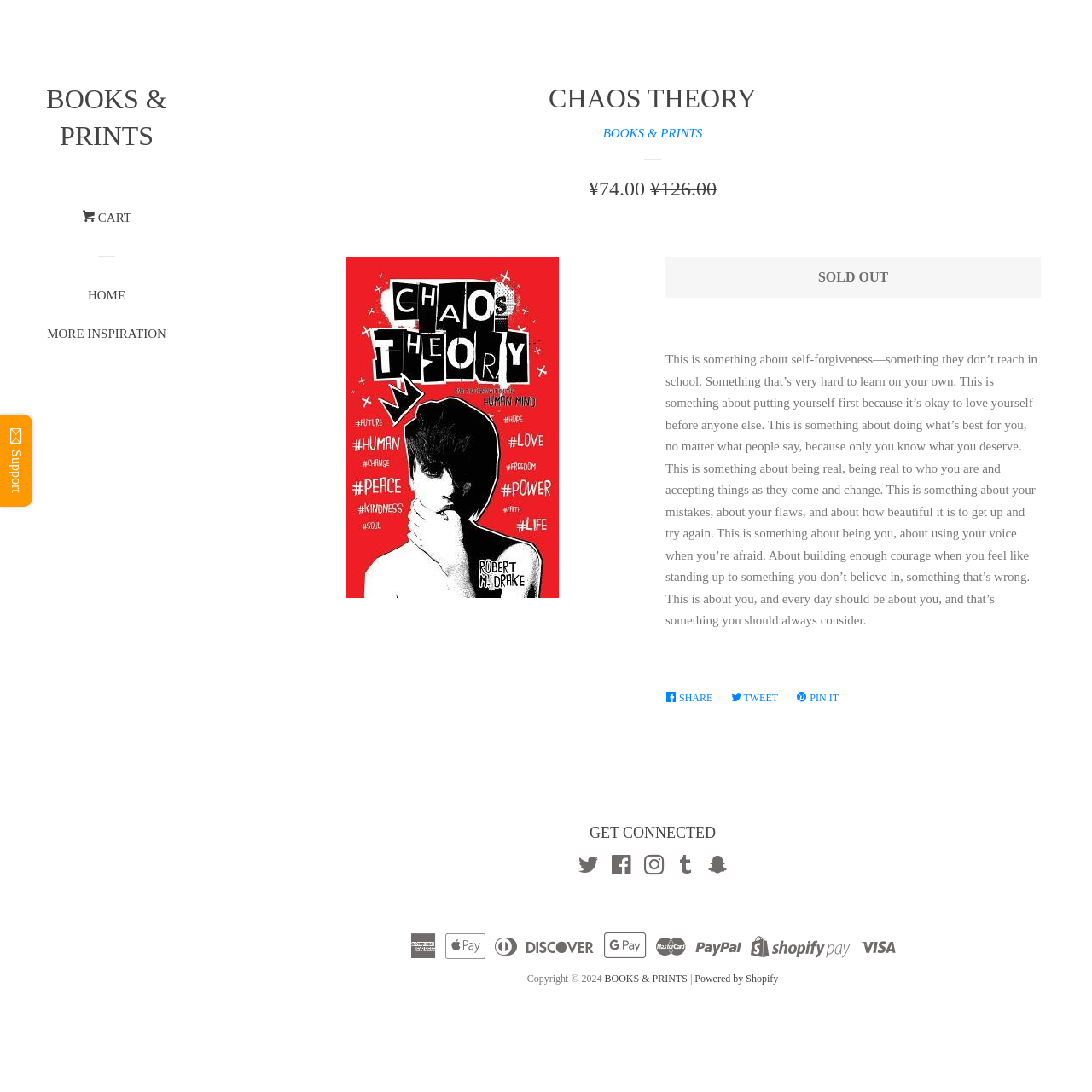Please identify the coordinates of the bounding box that should be clicked to fulfill this instruction: "Click on the 'CART' link".

[0.075, 0.188, 0.12, 0.223]